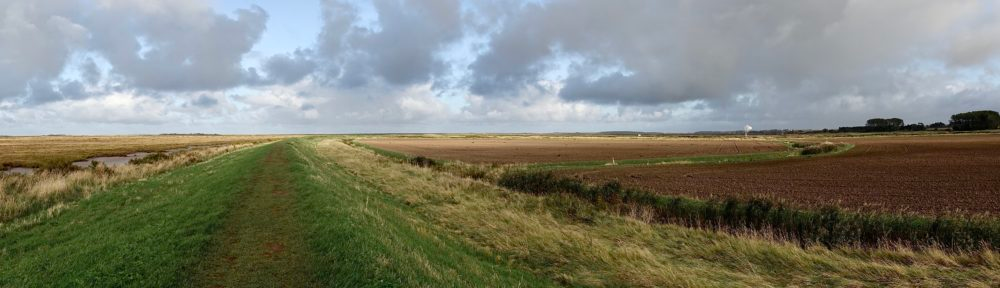Provide your answer to the question using just one word or phrase: Are there any structures in the horizon?

Yes